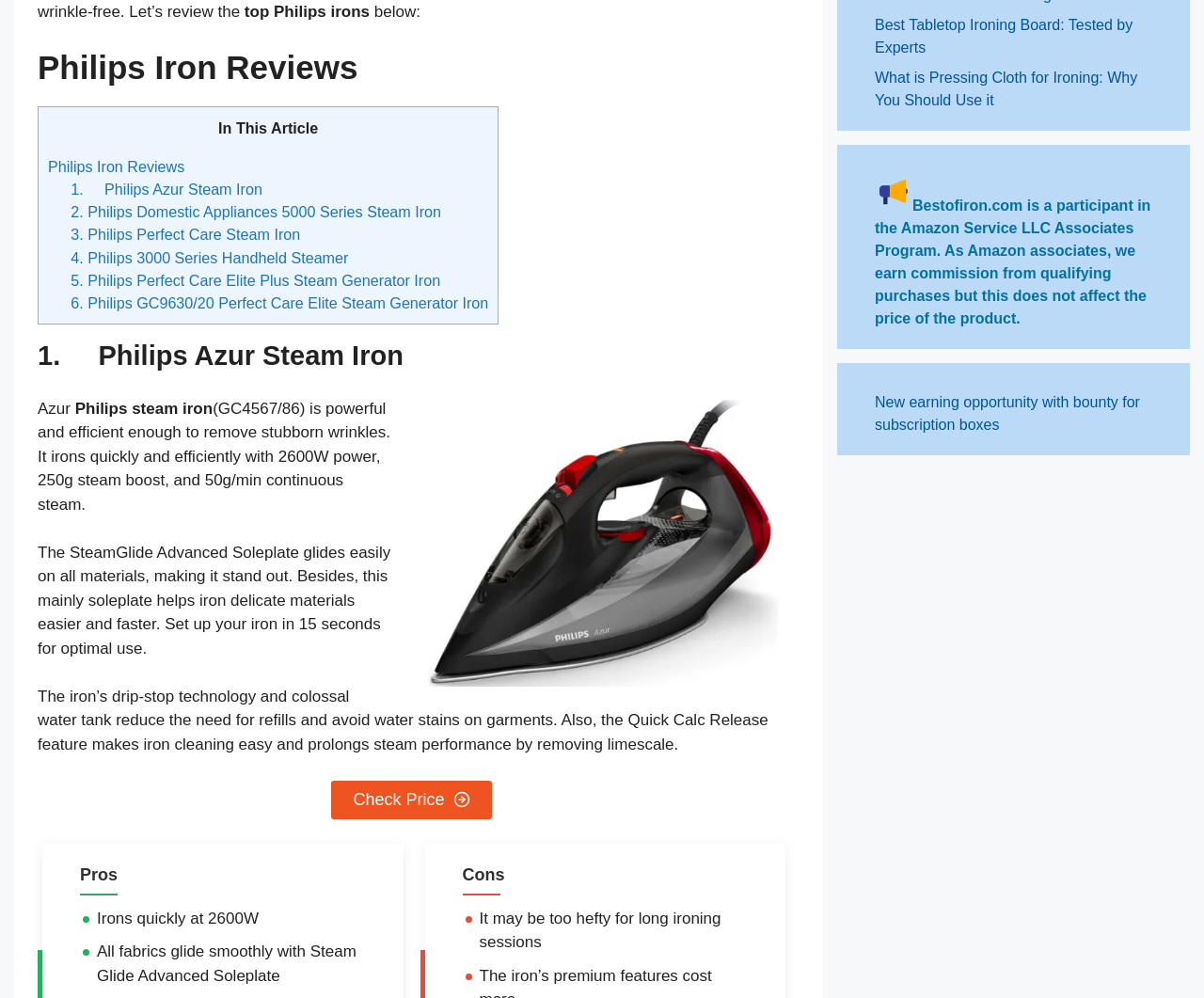Extract the bounding box coordinates for the UI element described as: "1. Philips Azur Steam Iron".

[0.059, 0.181, 0.218, 0.198]